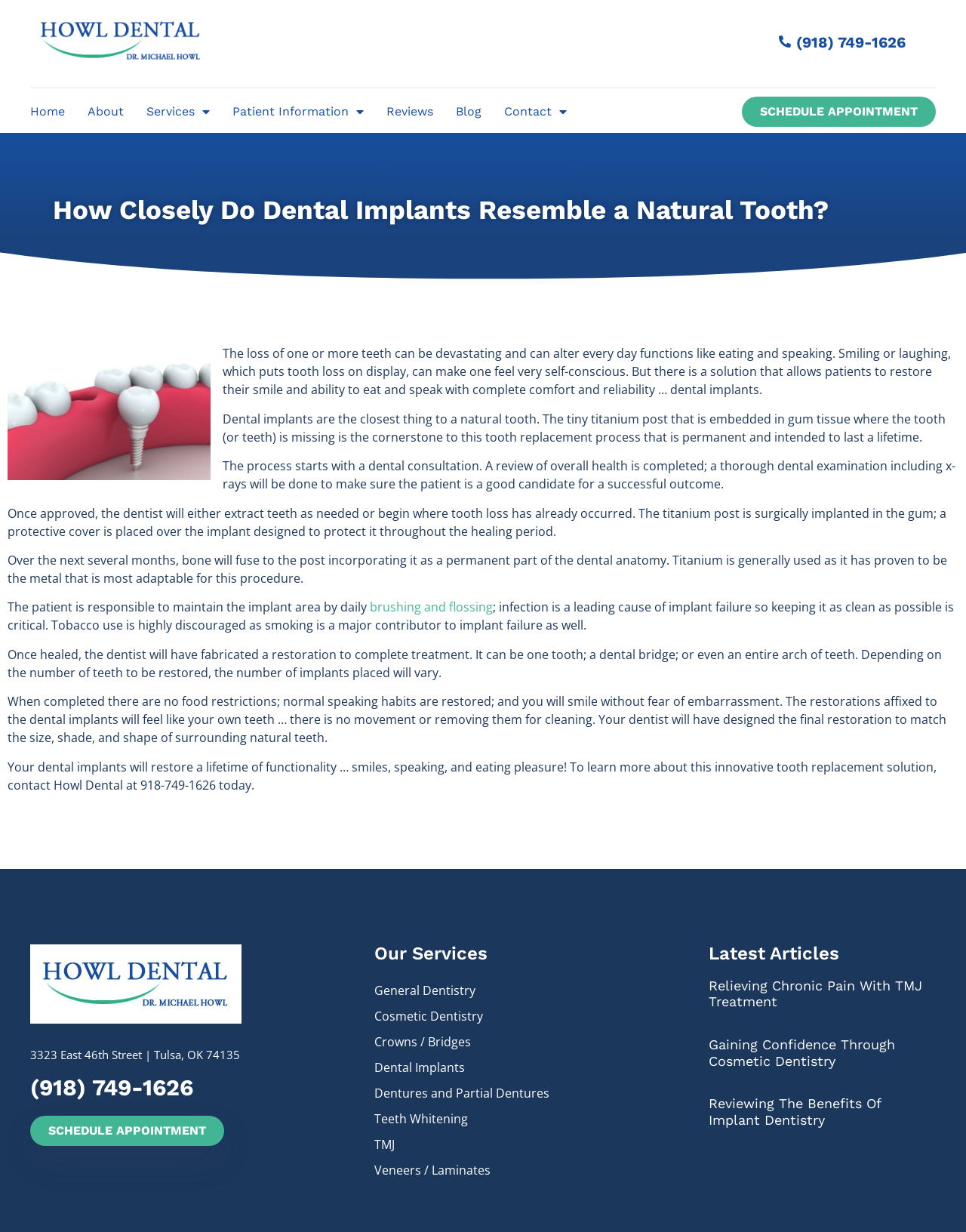What is the title of the latest article?
Please give a detailed and elaborate answer to the question.

I looked at the 'Latest Articles' section of the webpage and found the title of the latest article, which is 'Relieving Chronic Pain With TMJ Treatment'.